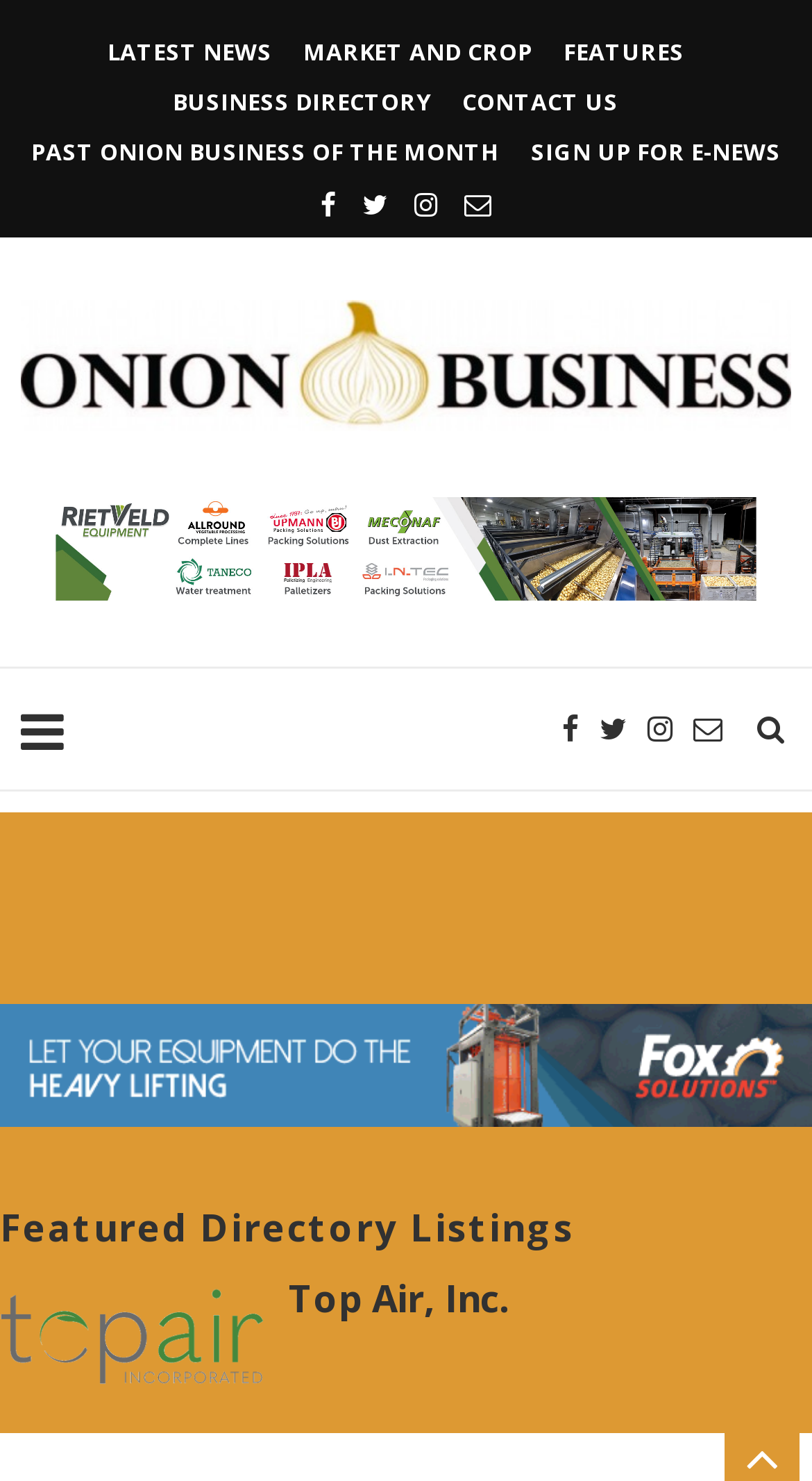Create a detailed summary of the webpage's content and design.

The webpage appears to be a news or business-related website, with a focus on the onion industry. At the top, there is a navigation menu with several links, including "LATEST NEWS", "MARKET AND CROP", "FEATURES", "BUSINESS DIRECTORY", "CONTACT US", and "PAST ONION BUSINESS OF THE MONTH". These links are positioned horizontally across the top of the page, with "LATEST NEWS" on the left and "PAST ONION BUSINESS OF THE MONTH" on the right.

Below the navigation menu, there is a large heading that reads "Onion Business", which is accompanied by an image with the same name. This heading and image combination spans the entire width of the page.

To the right of the "Onion Business" heading, there are four social media links, represented by icons, which are positioned vertically.

Further down the page, there is a banner image that spans the entire width of the page. Below the banner, there is a table with several links, including a search icon and four social media links, which are identical to the ones mentioned earlier.

The main content of the page is divided into two sections. The left section features a figure with a link, while the right section has a heading that reads "Featured Directory Listings" and two links, one of which is "Top Air, Inc.".